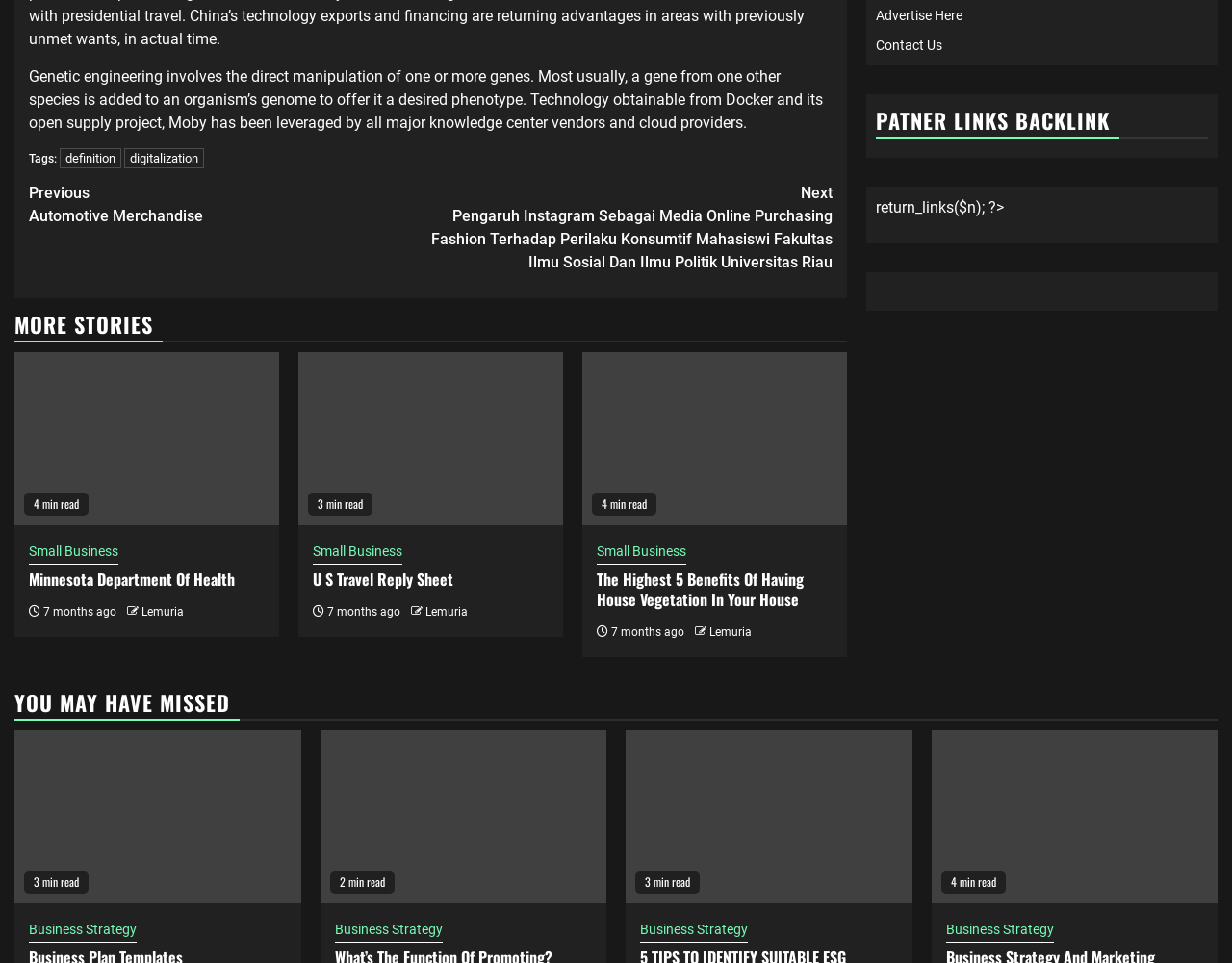How many minutes does it take to read the article 'The Highest 5 Benefits Of Having House Vegetation In Your House'? Based on the screenshot, please respond with a single word or phrase.

4 min